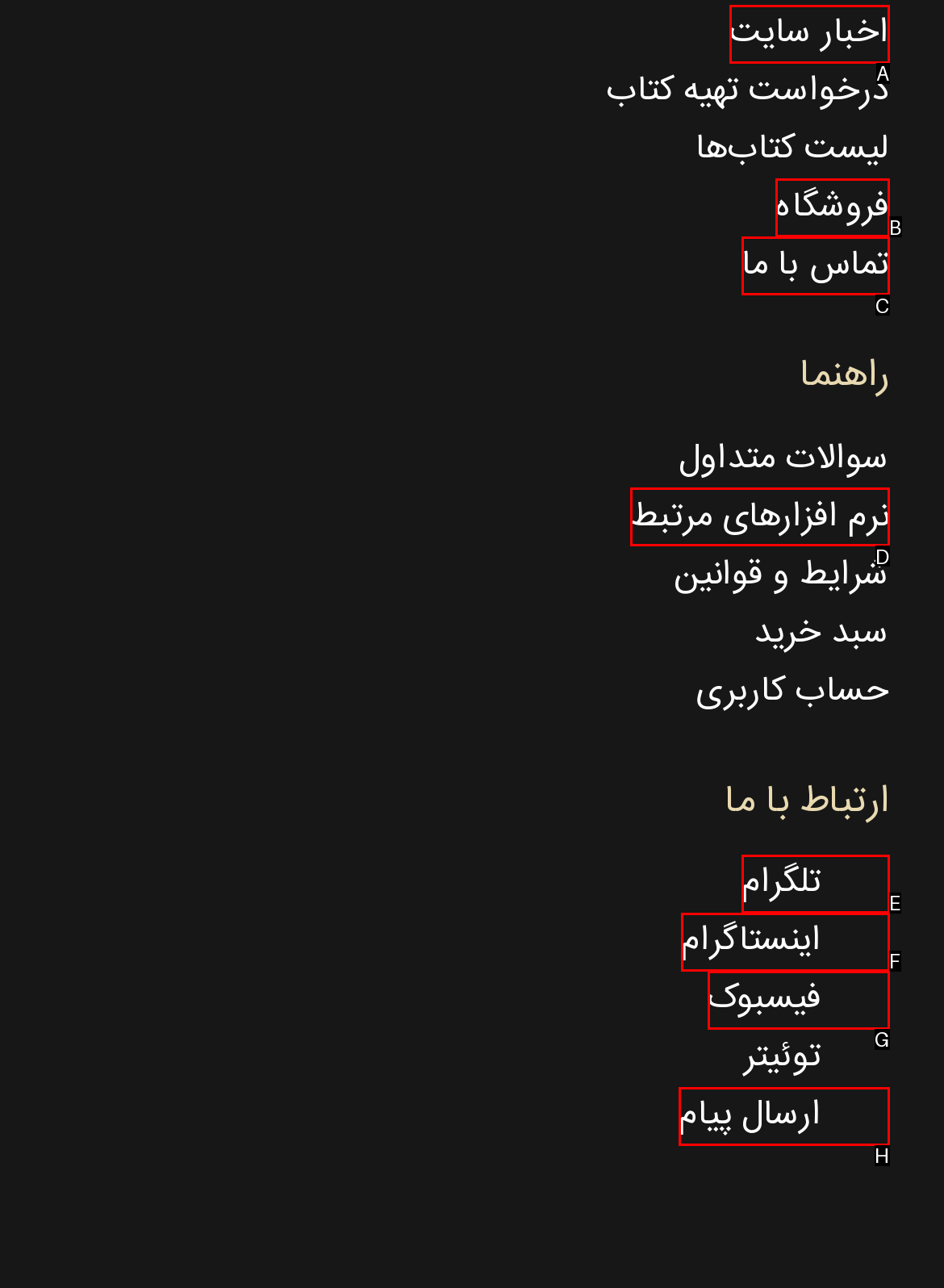Which choice should you pick to execute the task: go to news page
Respond with the letter associated with the correct option only.

A